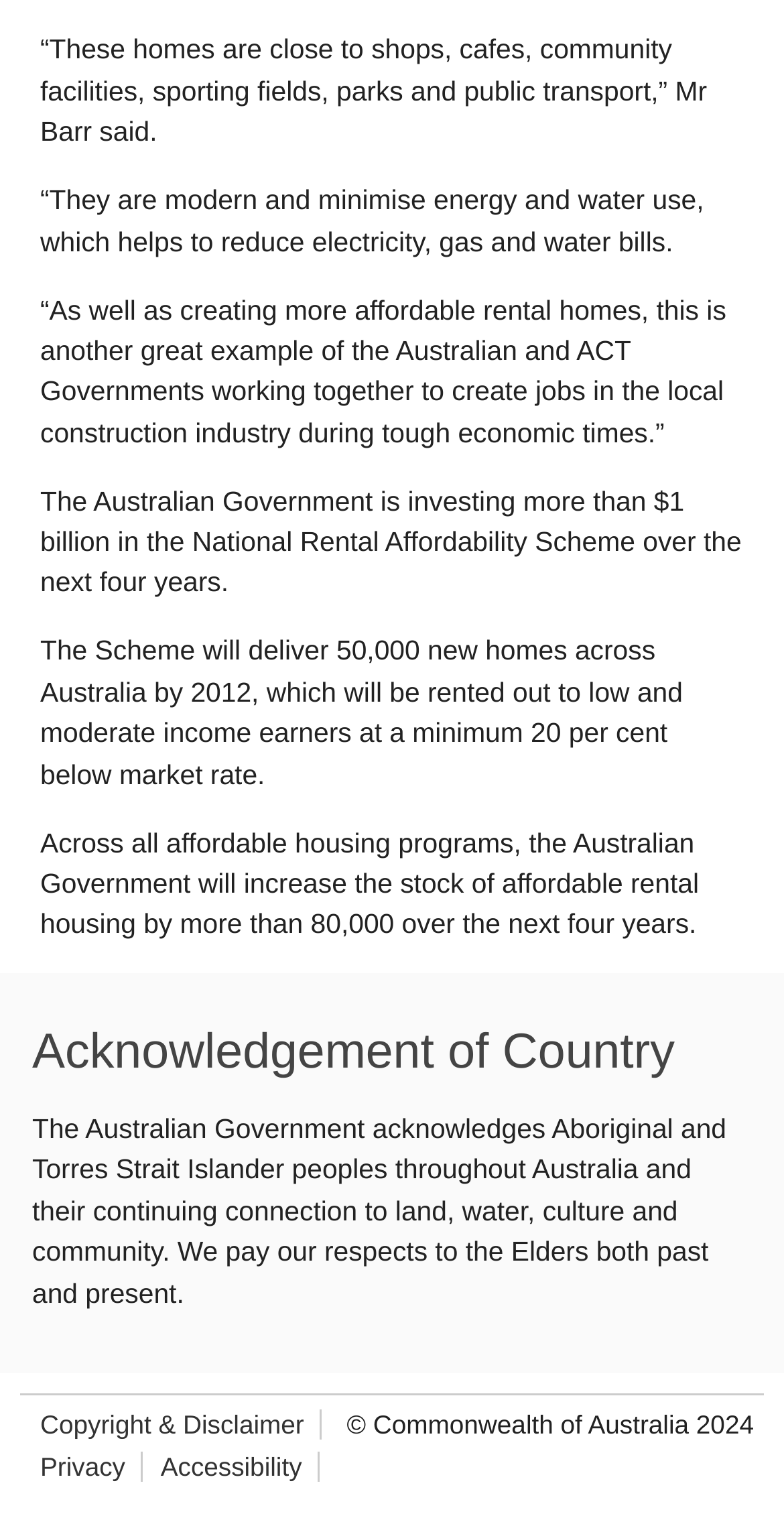What is the minimum percentage below market rate for renting new homes?
Using the image as a reference, deliver a detailed and thorough answer to the question.

The text states, 'The Scheme will deliver 50,000 new homes across Australia by 2012, which will be rented out to low and moderate income earners at a minimum 20 per cent below market rate.' This shows that the minimum percentage below market rate is 20 per cent.